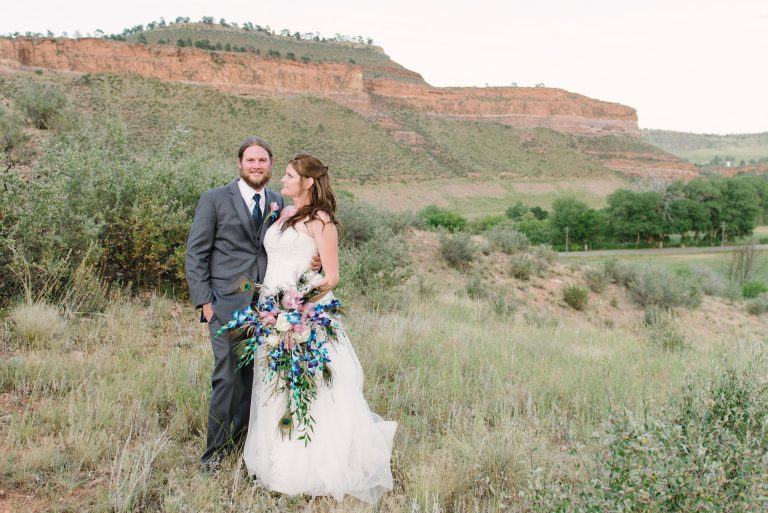Explain the scene depicted in the image, including all details.

In this enchanting image captured at the Mountain View Wedding Venue, a couple stands joyfully amidst a picturesque backdrop of rugged cliffs and lush greenery. The groom, dressed in a stylish gray suit, holds a serene smile while standing beside his bride, who embodies elegance in a flowing white gown adorned with delicate floral details. She cradles a vibrant bouquet bursting with blue, pink, and green hues that complement the natural landscape beautifully. The setting, characterized by the rolling hills of the Rocky Mountains, accentuates the romantic atmosphere, making it a perfect scene for a wedding celebration. This venue, known for its breathtaking views, offers a dreamlike experience for couples wishing to tie the knot amidst nature’s splendor.